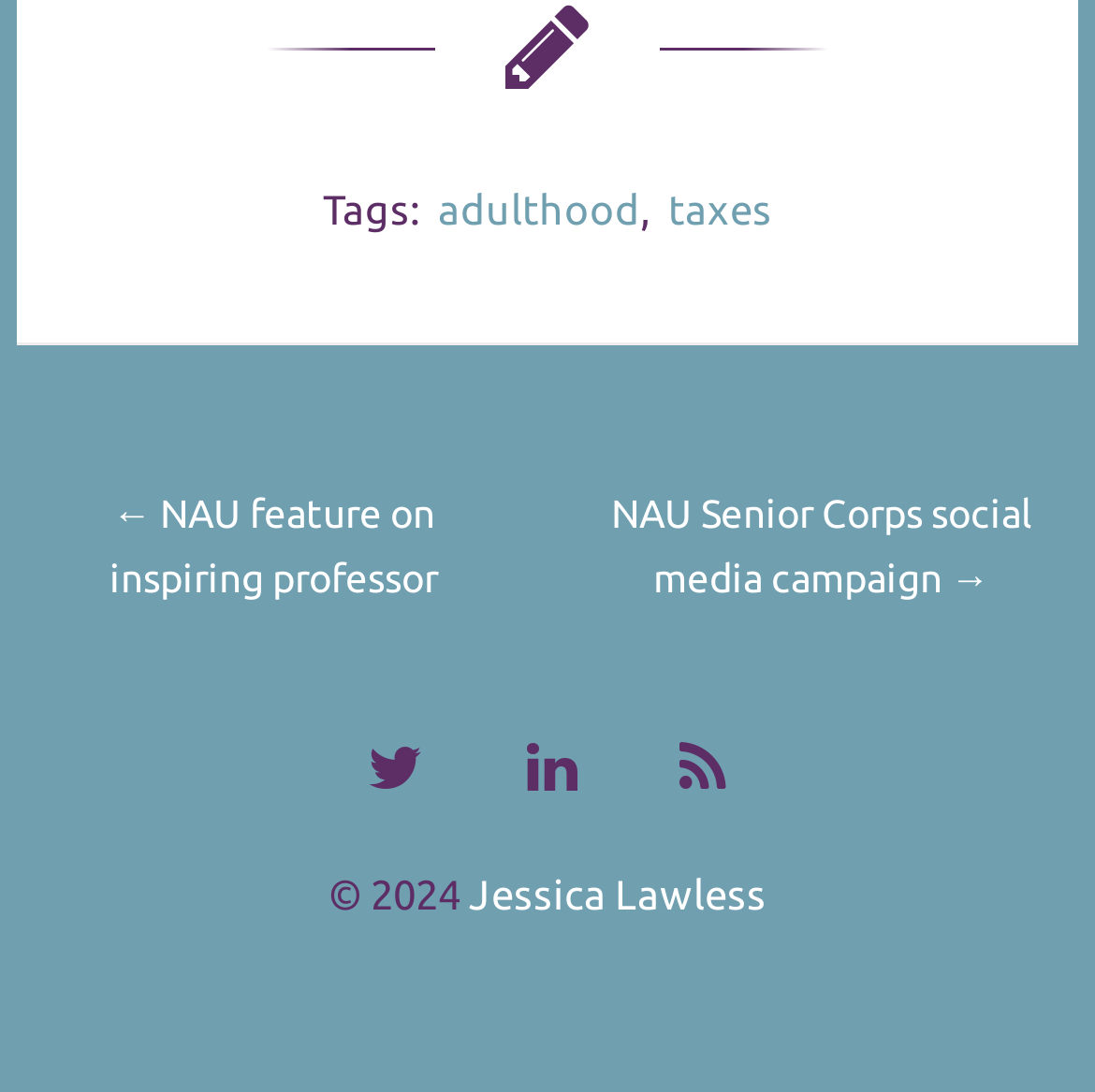Please answer the following question using a single word or phrase: 
What is the function of the links in the contentinfo section?

Social media and copyright links